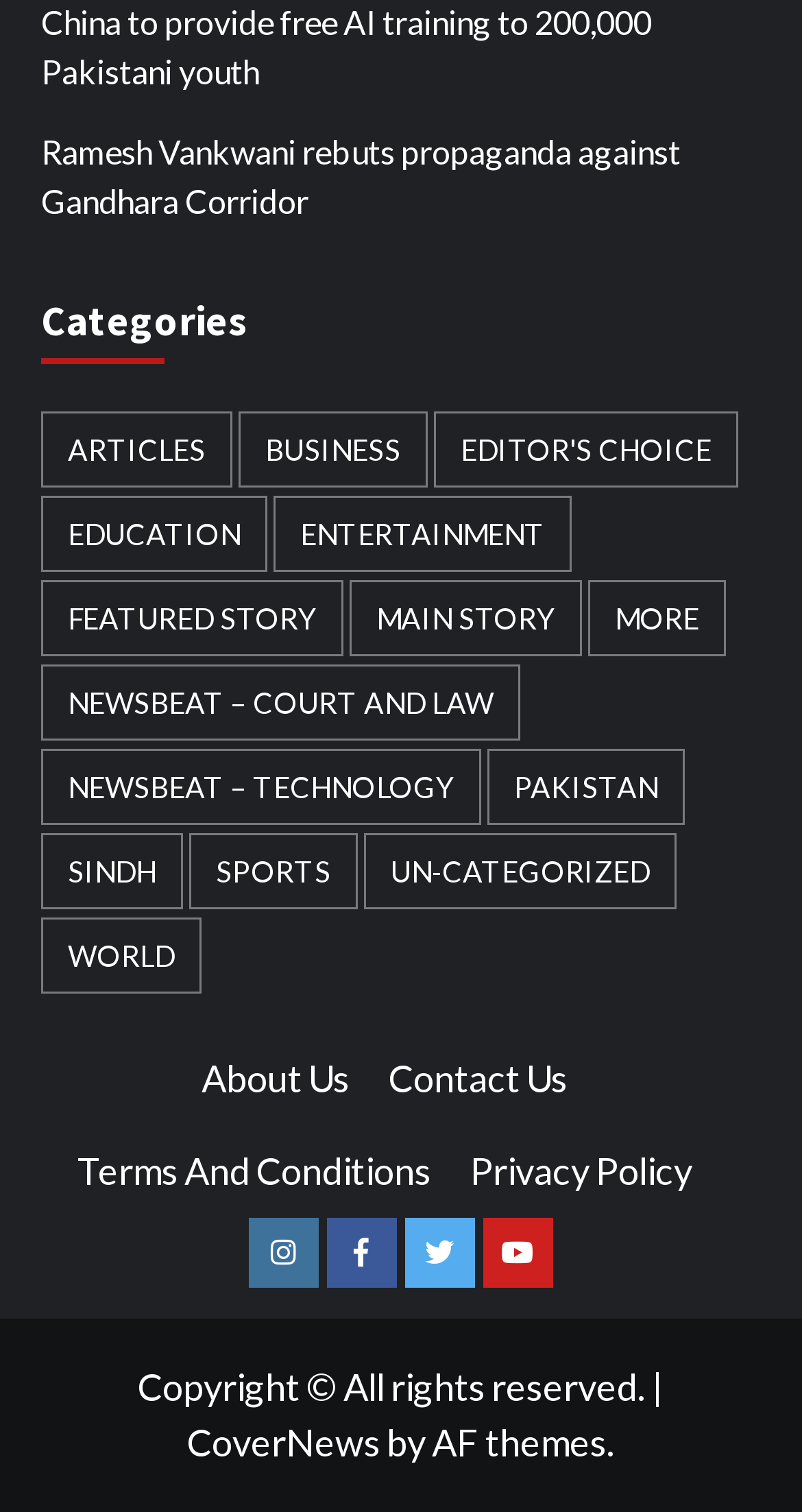Find the bounding box coordinates for the area that should be clicked to accomplish the instruction: "Go to the 'Pakistan' news section".

[0.608, 0.496, 0.854, 0.546]